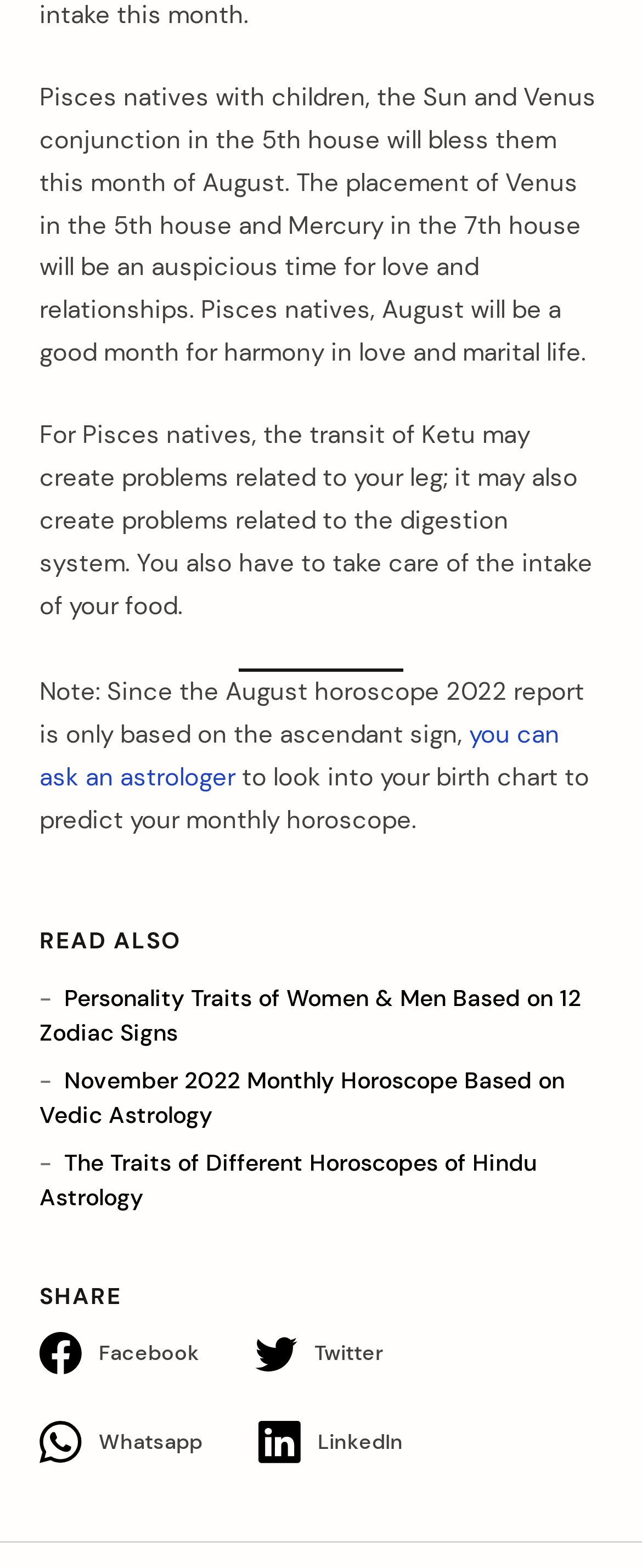Indicate the bounding box coordinates of the element that needs to be clicked to satisfy the following instruction: "ask an astrologer". The coordinates should be four float numbers between 0 and 1, i.e., [left, top, right, bottom].

[0.062, 0.458, 0.872, 0.506]